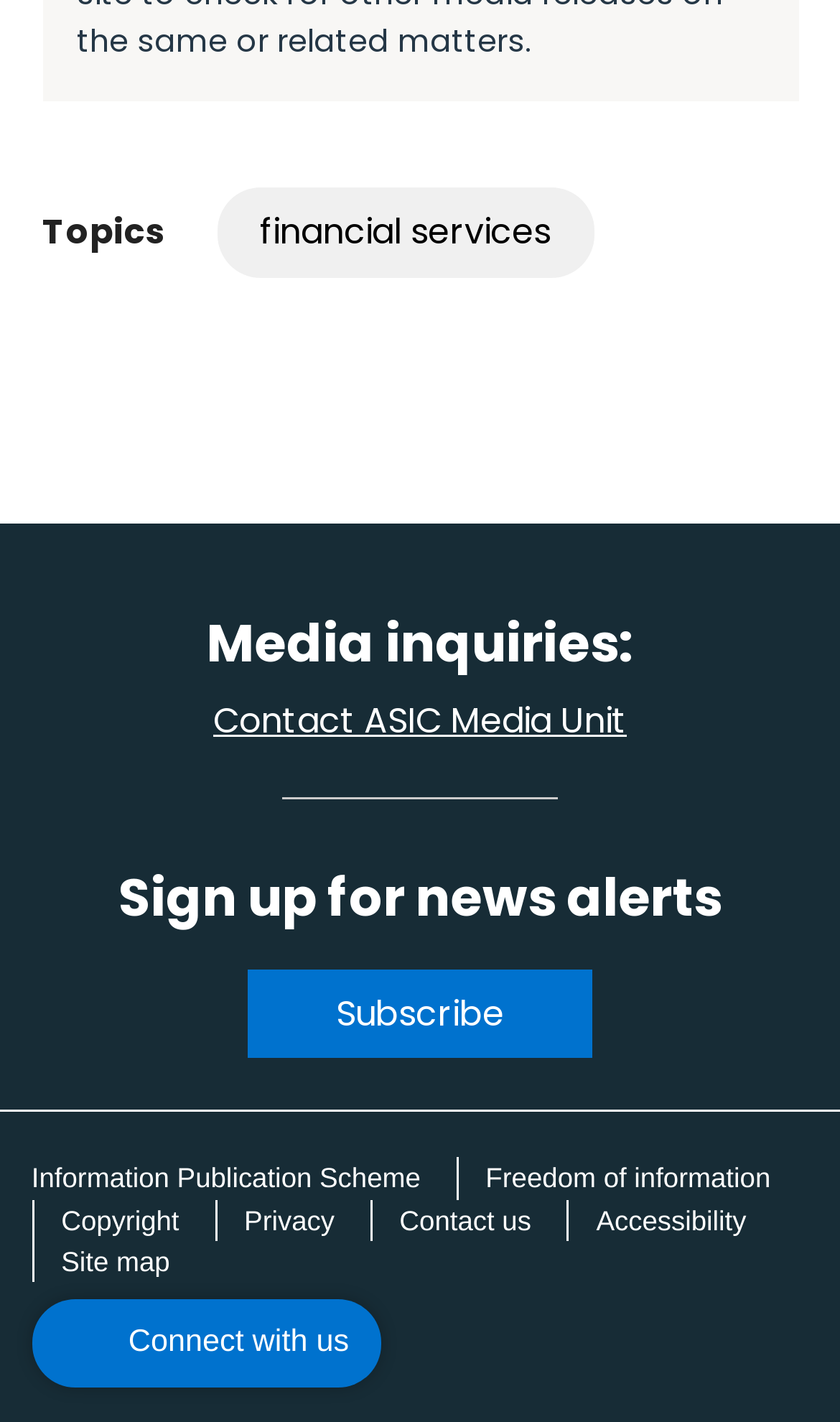Can you show the bounding box coordinates of the region to click on to complete the task described in the instruction: "Access information publication scheme"?

[0.037, 0.814, 0.534, 0.843]